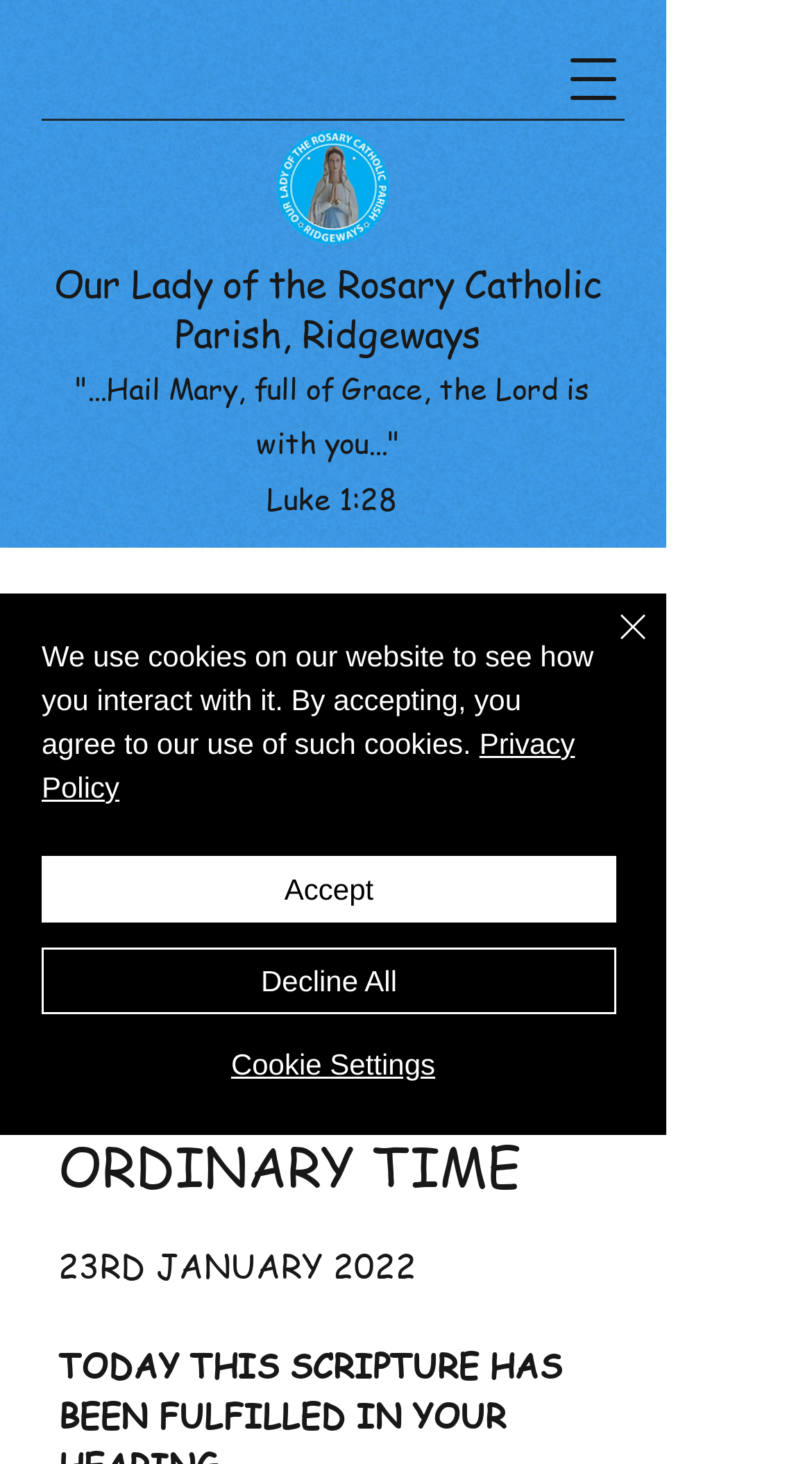Specify the bounding box coordinates (top-left x, top-left y, bottom-right x, bottom-right y) of the UI element in the screenshot that matches this description: parent_node: Fr. Silferius Aluodo

[0.072, 0.607, 0.154, 0.653]